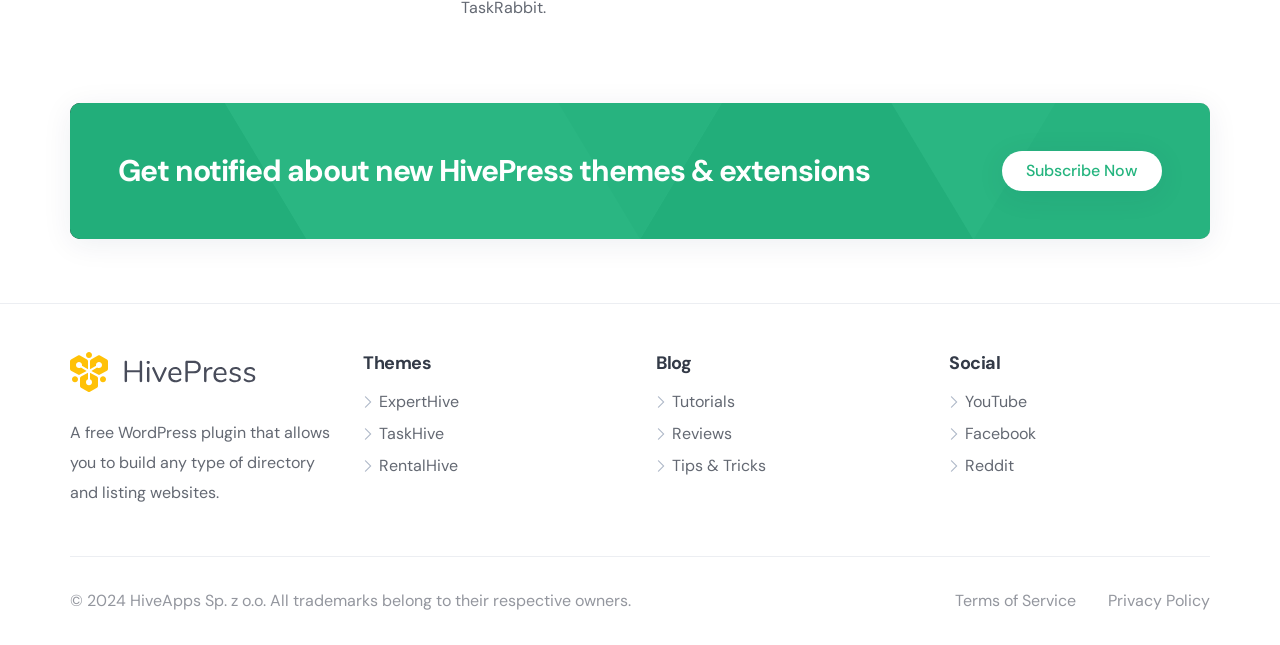Identify the bounding box coordinates of the section to be clicked to complete the task described by the following instruction: "Review HivePress terms of service". The coordinates should be four float numbers between 0 and 1, formatted as [left, top, right, bottom].

[0.746, 0.915, 0.841, 0.947]